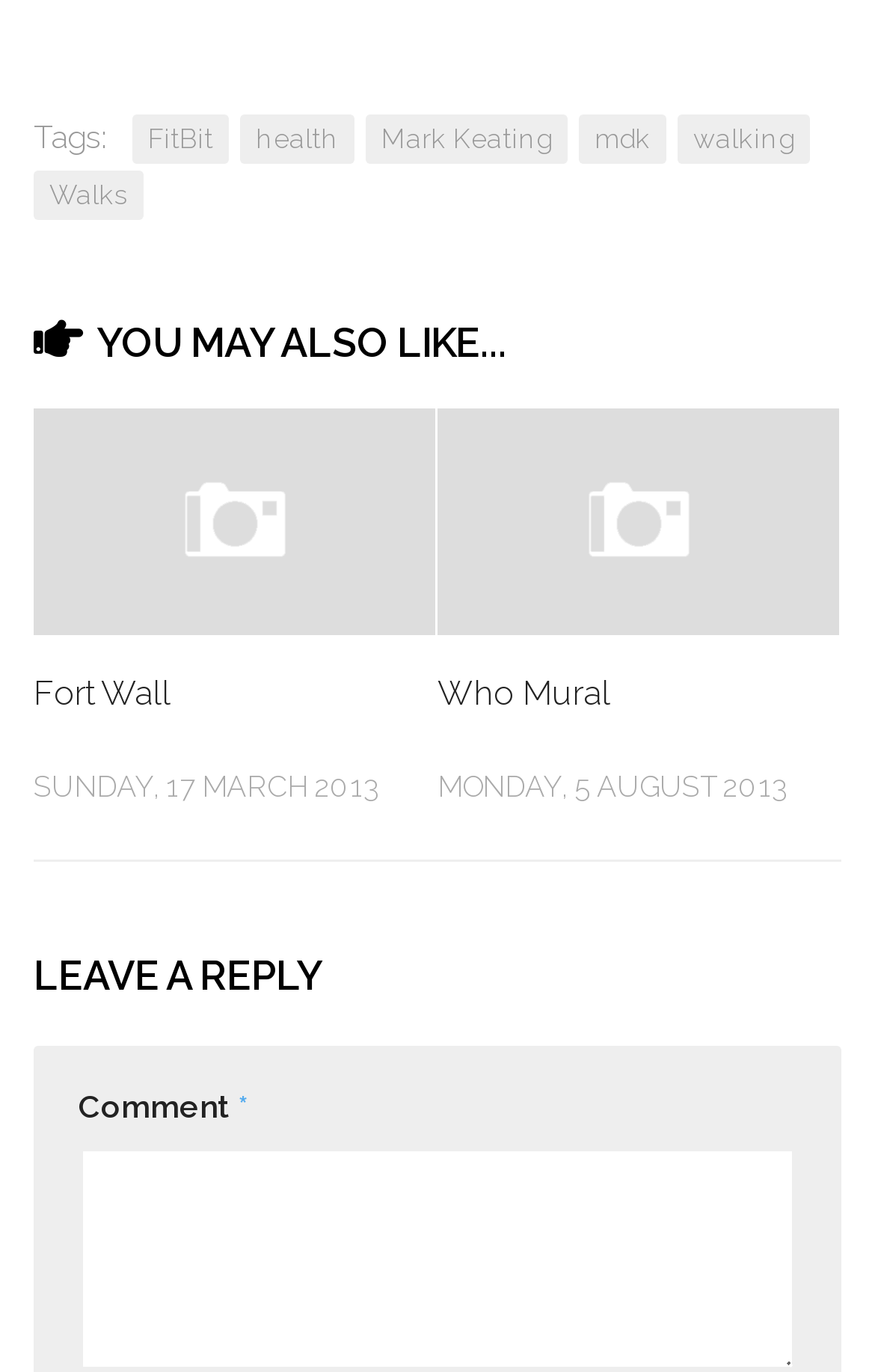Using the provided description: "alt="Who Mural"", find the bounding box coordinates of the corresponding UI element. The output should be four float numbers between 0 and 1, in the format [left, top, right, bottom].

[0.5, 0.298, 0.959, 0.462]